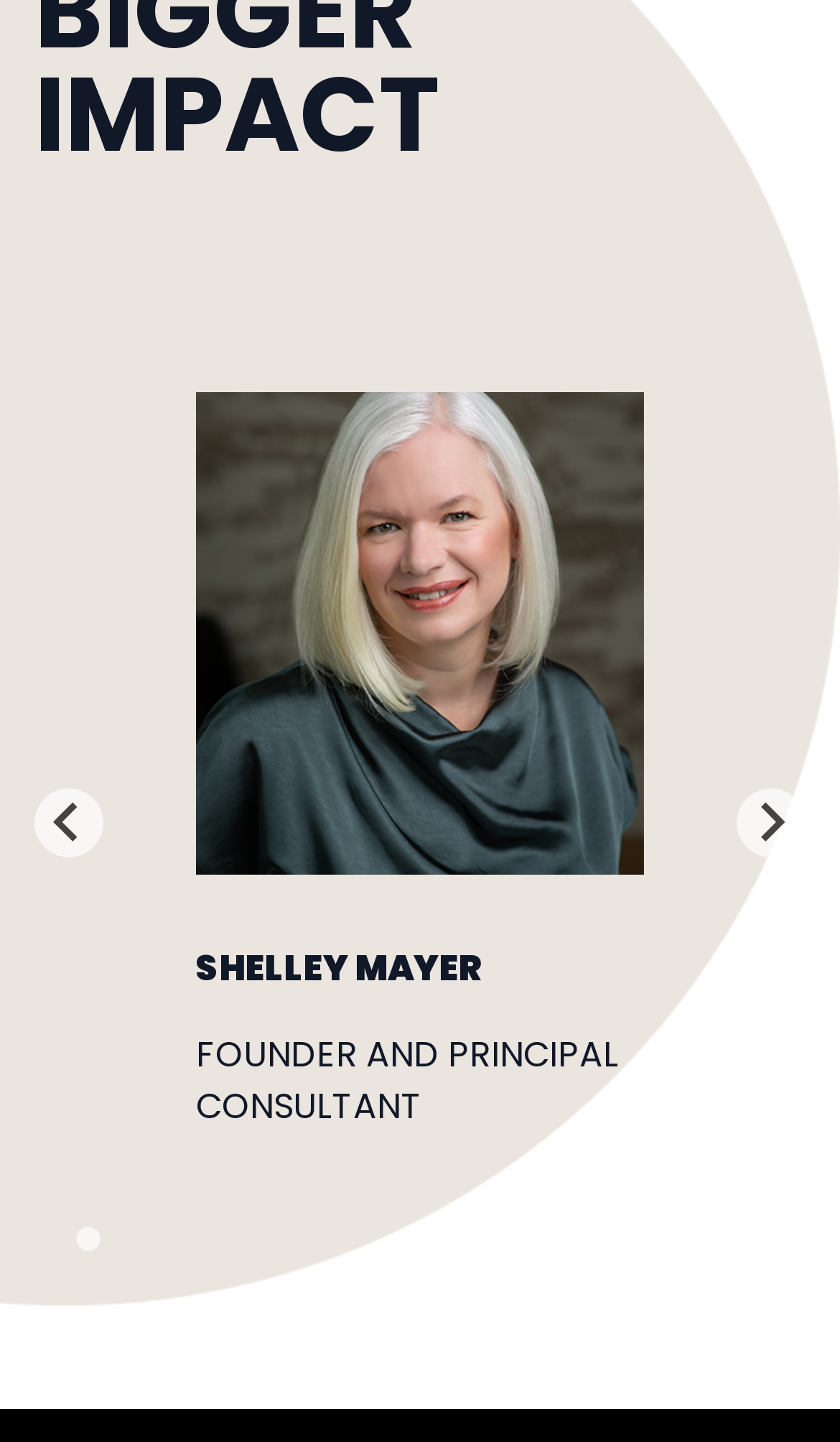Please provide a comprehensive response to the question based on the details in the image: Is there a link associated with the founder's name?

I found a link element with the text 'SHELLEY MAYER' which is associated with the founder's name, indicating that there is a link associated with the founder's name.